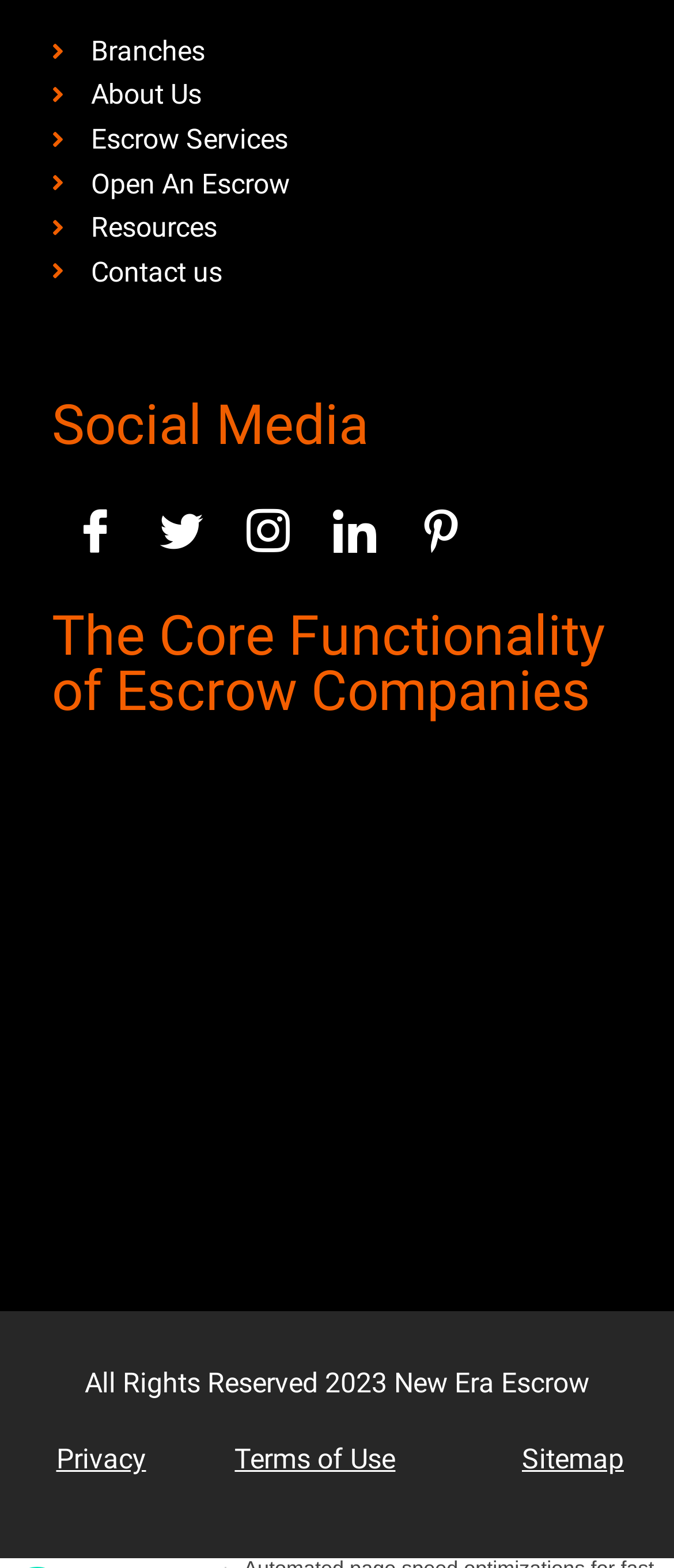Identify the bounding box for the given UI element using the description provided. Coordinates should be in the format (top-left x, top-left y, bottom-right x, bottom-right y) and must be between 0 and 1. Here is the description: alt="New Era Escrow - Yelp"

[0.103, 0.605, 0.474, 0.682]